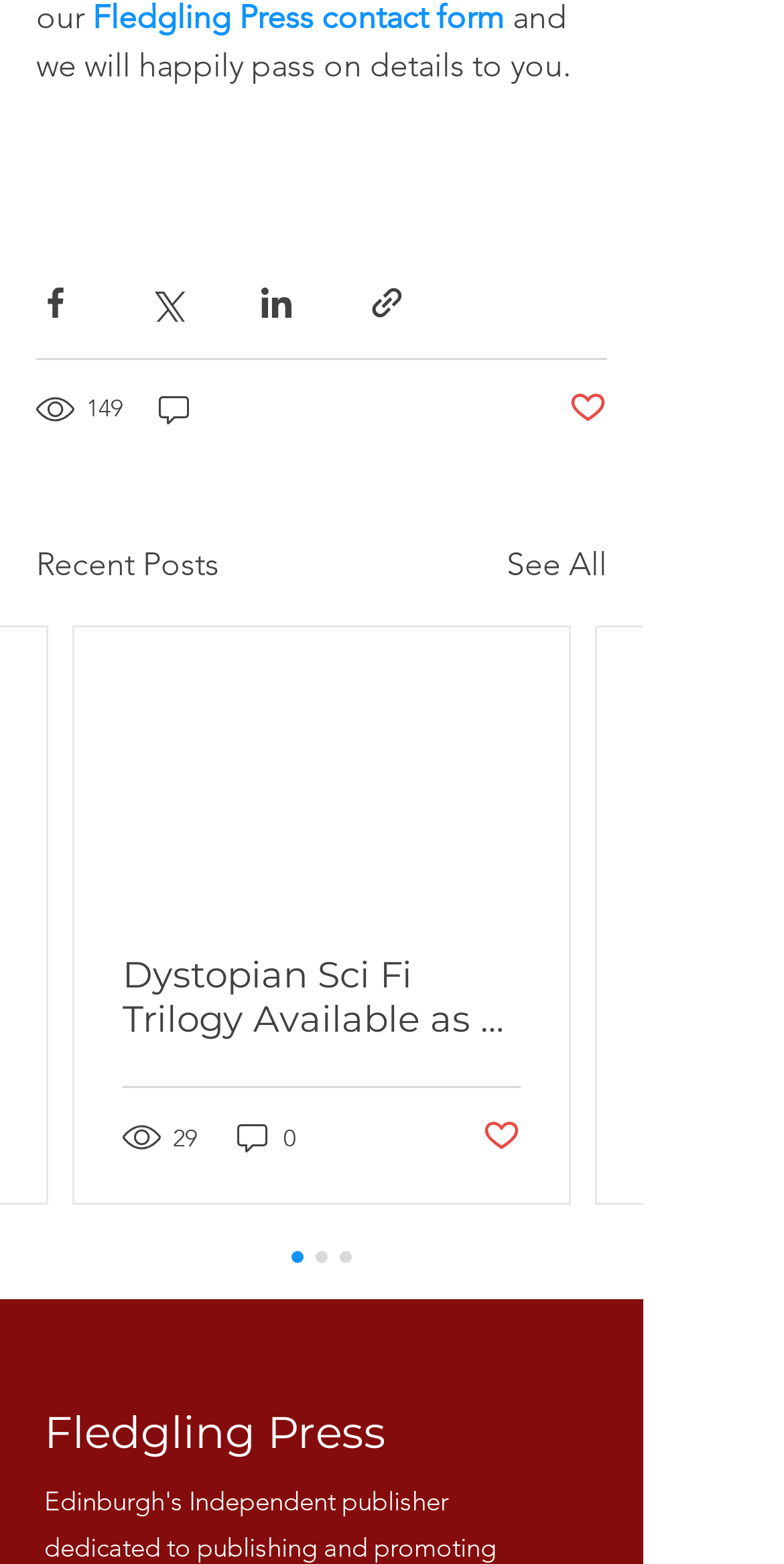Determine the coordinates of the bounding box that should be clicked to complete the instruction: "Like the post". The coordinates should be represented by four float numbers between 0 and 1: [left, top, right, bottom].

[0.615, 0.713, 0.664, 0.74]